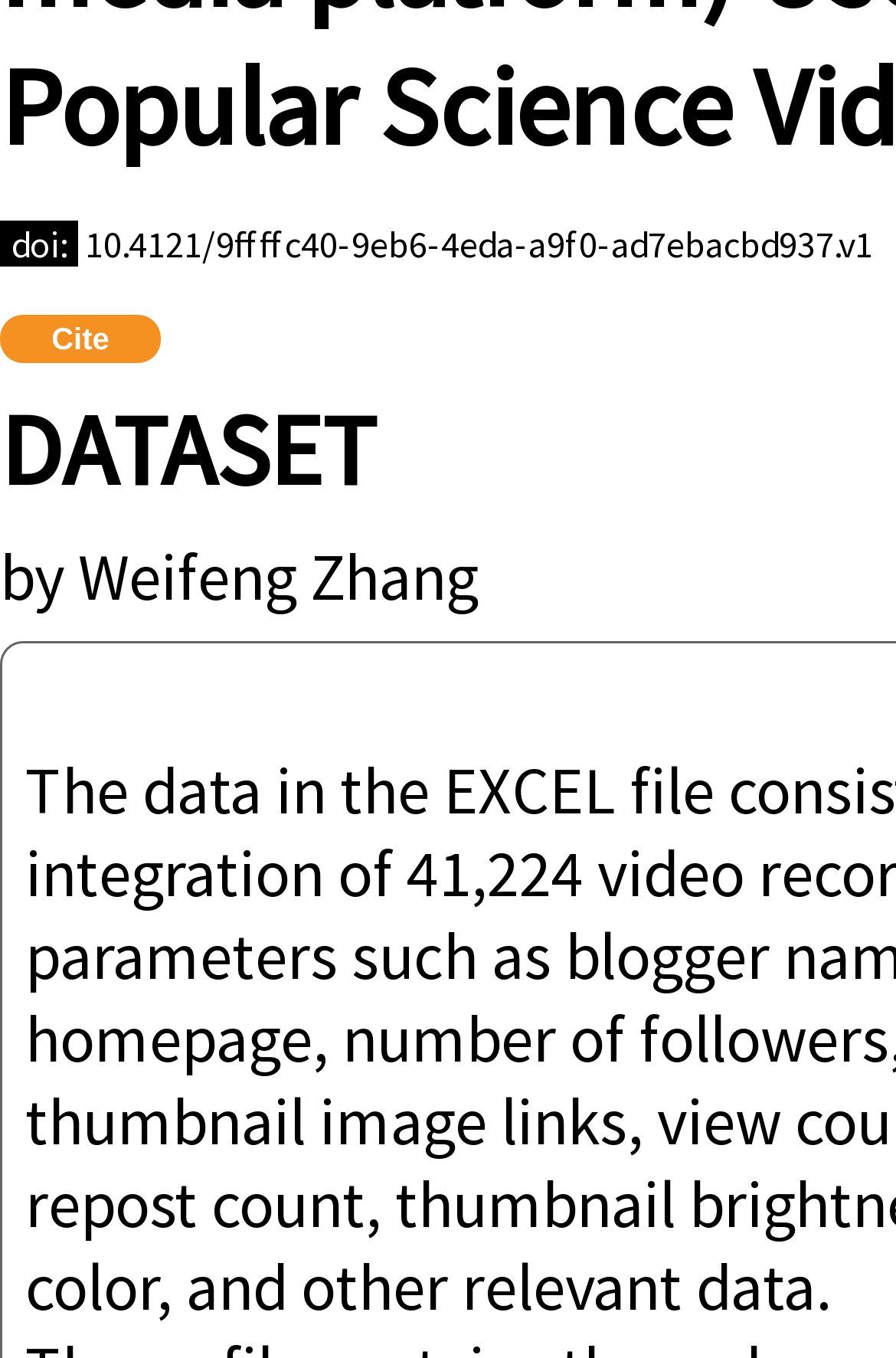Based on the element description: "Cite", identify the bounding box coordinates for this UI element. The coordinates must be four float numbers between 0 and 1, listed as [left, top, right, bottom].

[0.0, 0.232, 0.179, 0.268]